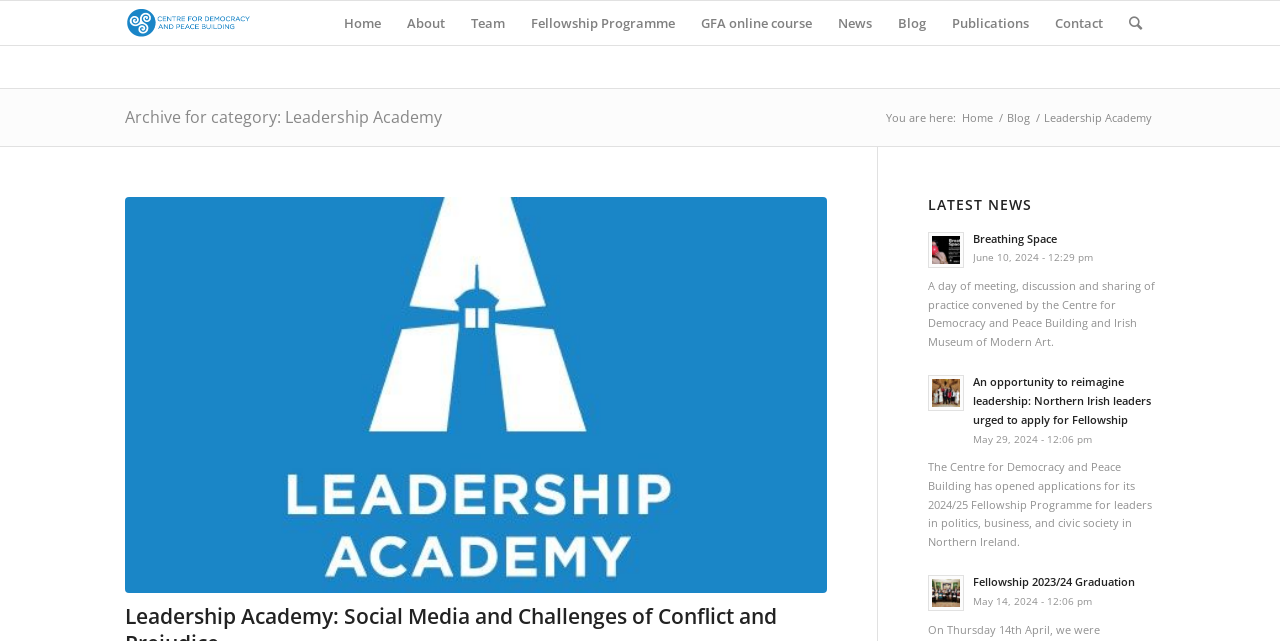Please locate the bounding box coordinates of the element that should be clicked to complete the given instruction: "read about the team".

[0.358, 0.002, 0.405, 0.07]